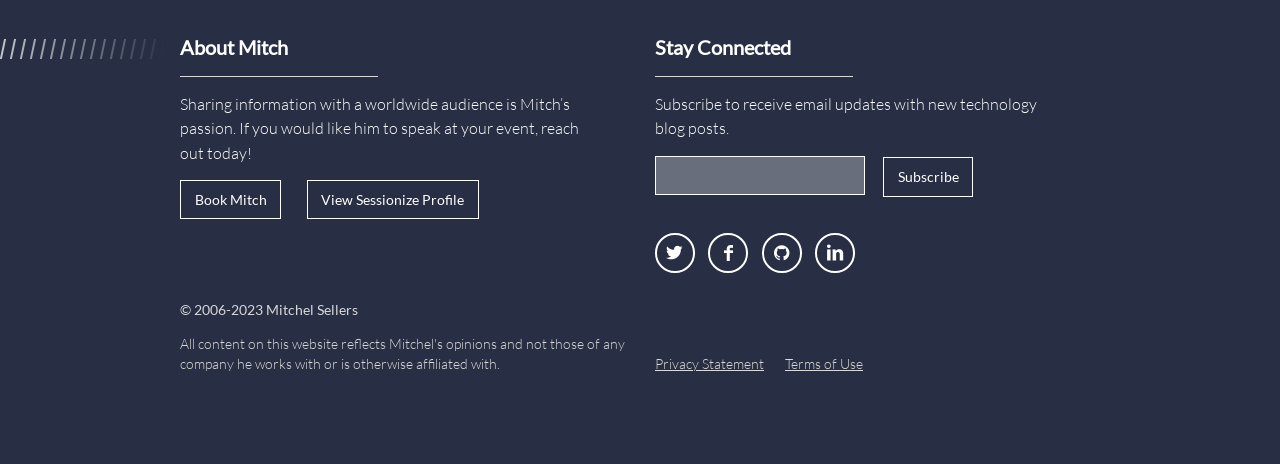How many links are at the bottom of the page?
Examine the image and give a concise answer in one word or a short phrase.

2